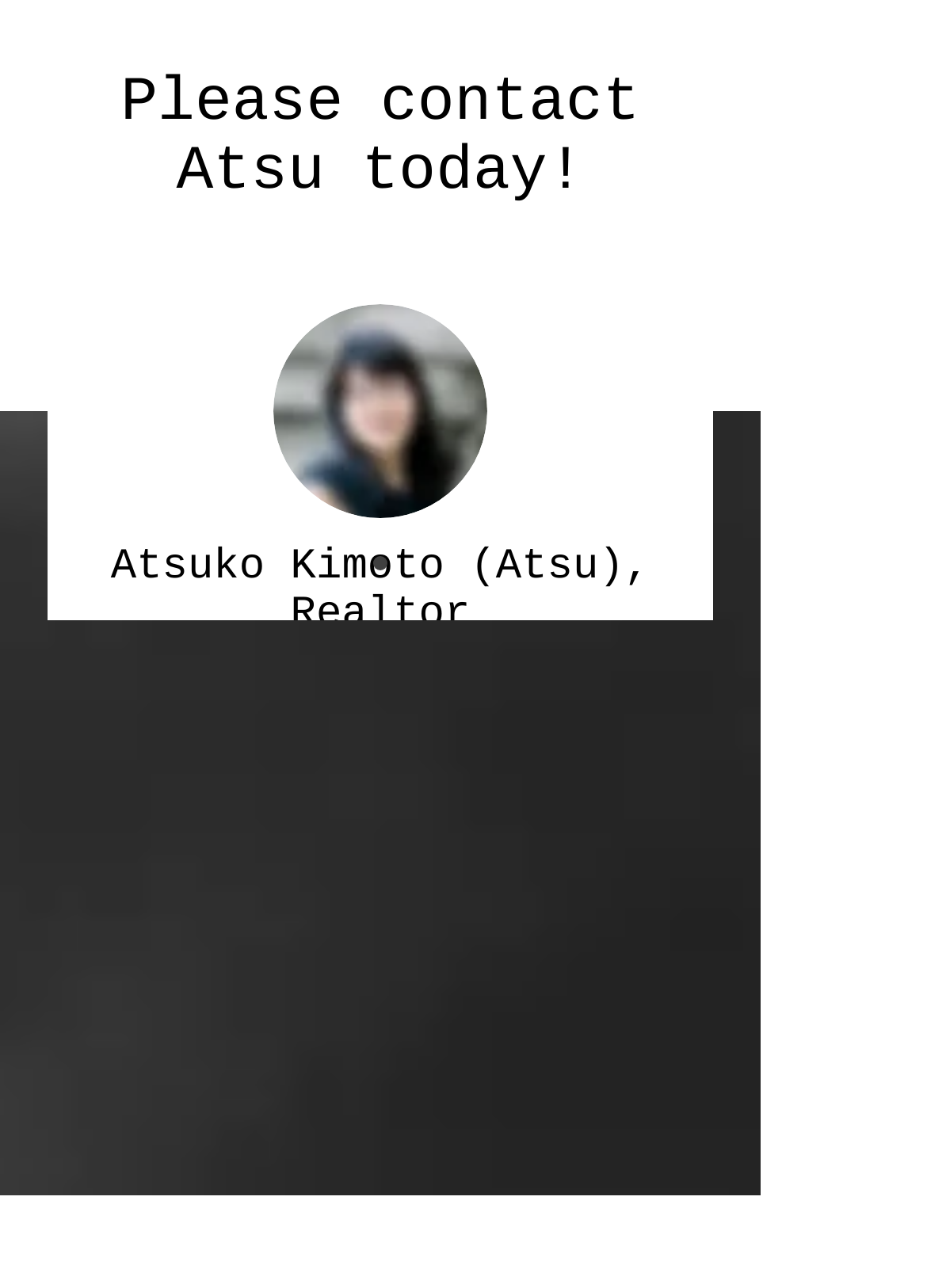Find the bounding box of the UI element described as follows: "310-990-9951".

[0.327, 0.534, 0.66, 0.571]